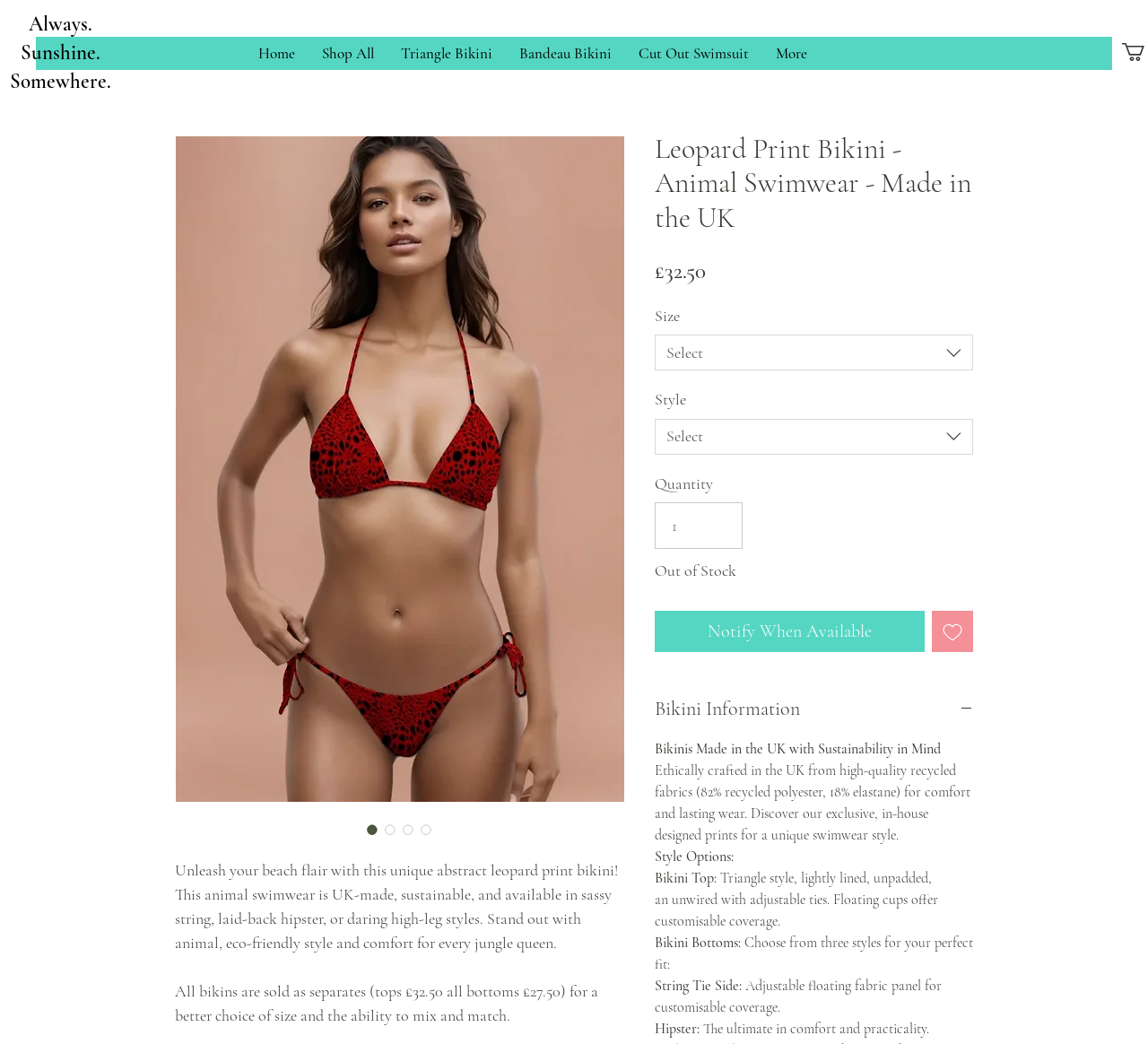What is the function of the floating cups in the triangle bikini top?
Carefully analyze the image and provide a detailed answer to the question.

I found the answer by reading the text 'Triangle style, lightly lined, unpadded, an unwired with adjustable ties. Floating cups offer customisable coverage.' which explains the function of the floating cups in the triangle bikini top.